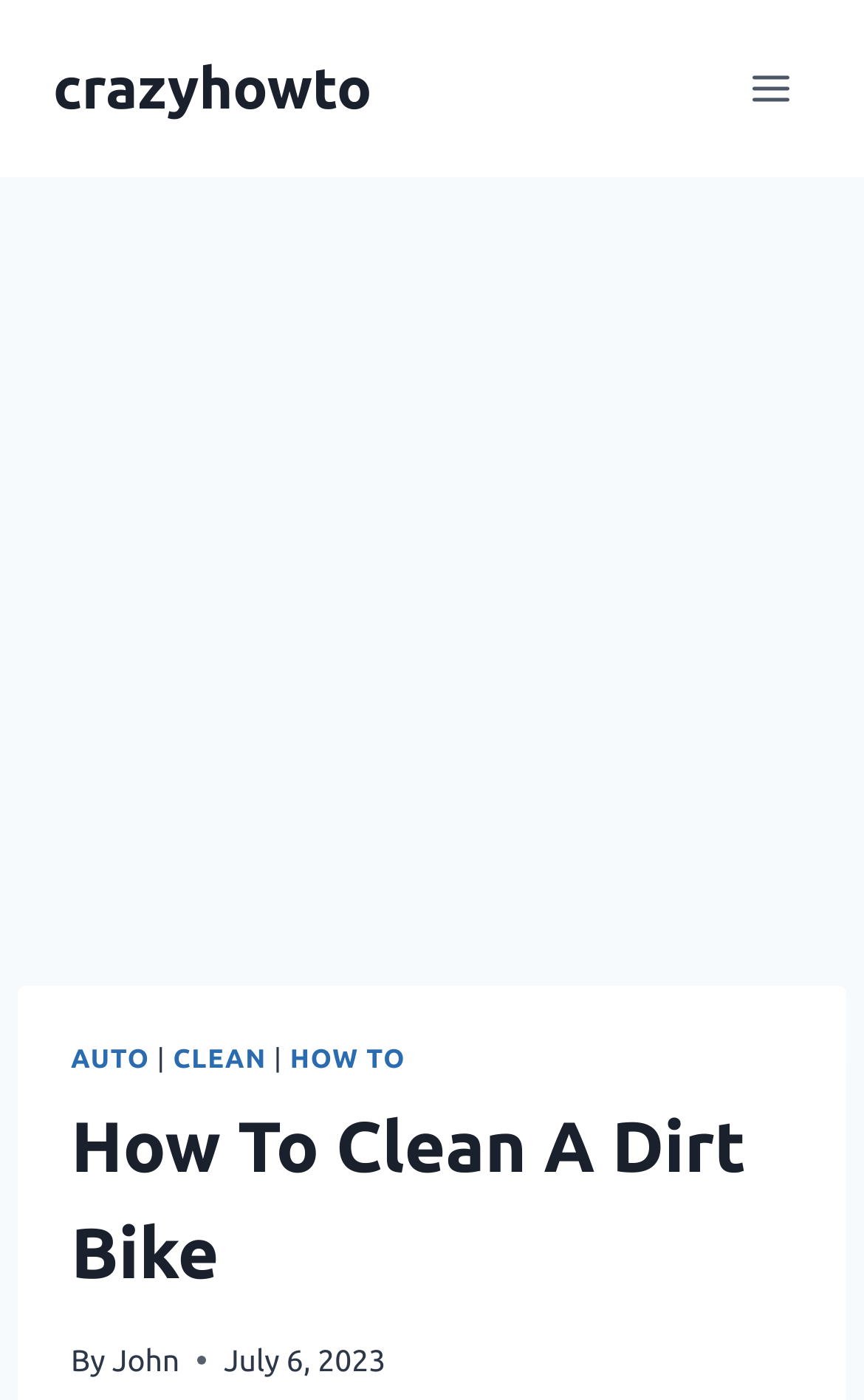What type of bike is the webpage about?
Please use the visual content to give a single word or phrase answer.

Dirt bike